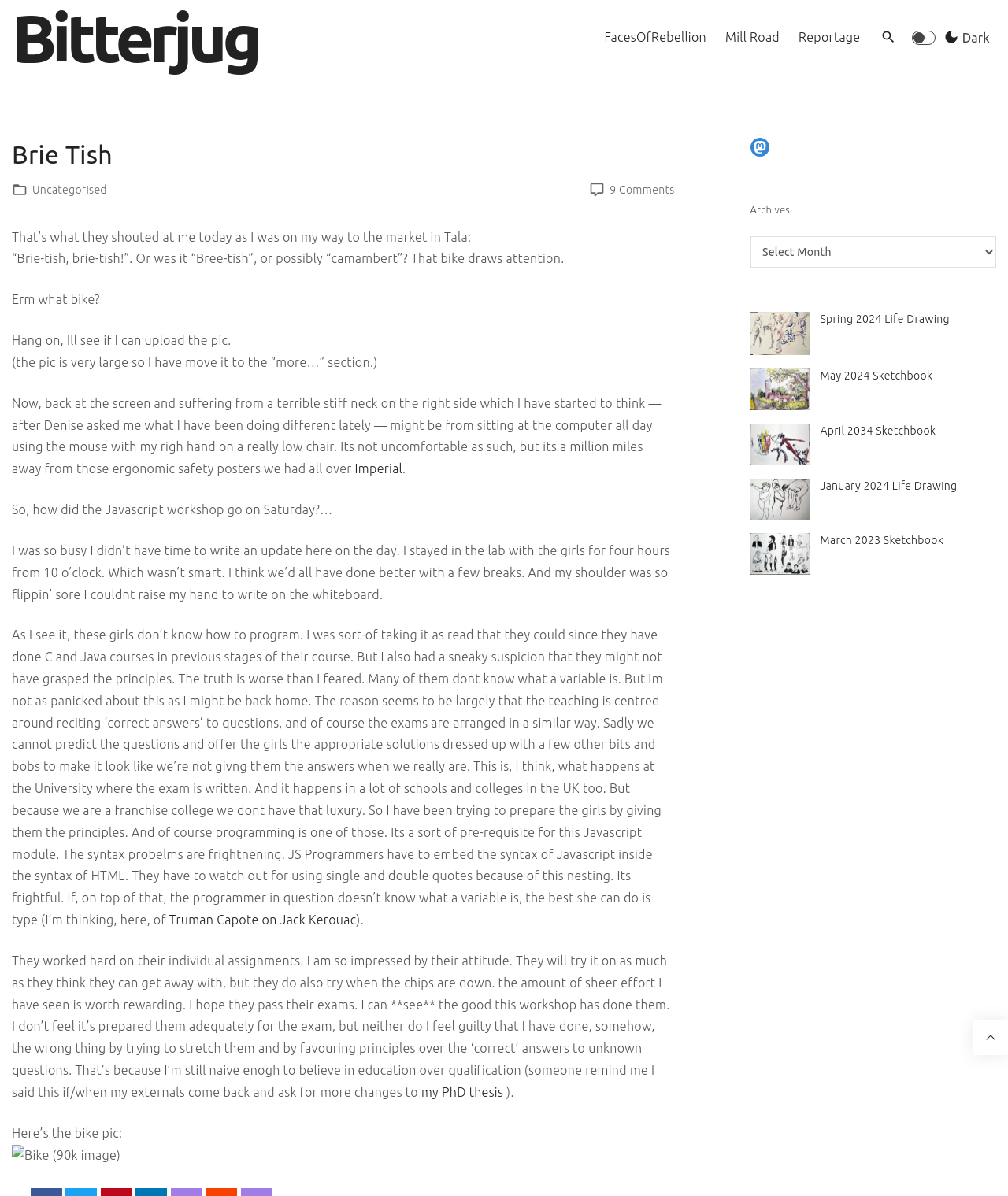Kindly provide the bounding box coordinates of the section you need to click on to fulfill the given instruction: "View the 'Bike (90k image)'".

[0.012, 0.957, 0.12, 0.975]